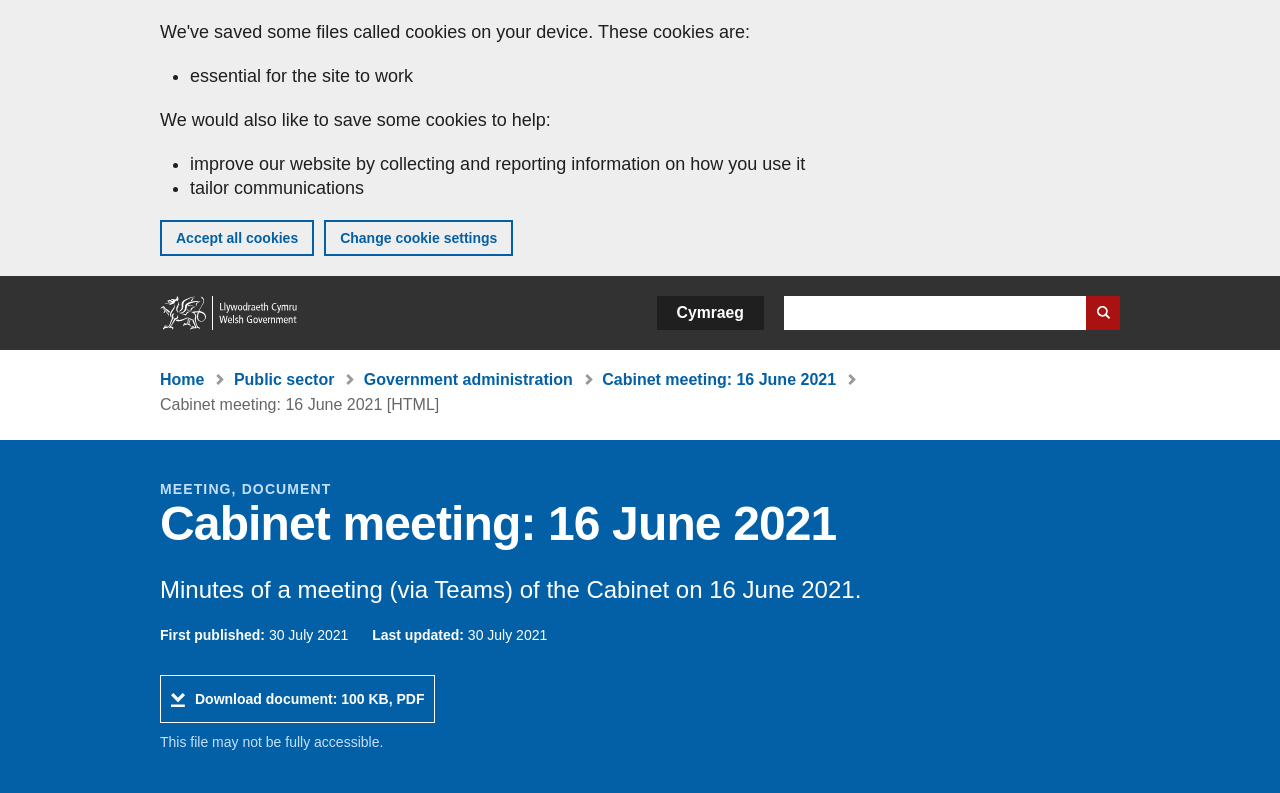Find the bounding box coordinates for the area that must be clicked to perform this action: "Go to Home".

[0.125, 0.373, 0.234, 0.416]